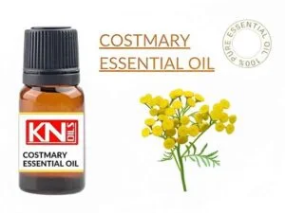Generate a detailed caption that encompasses all aspects of the image.

The image features a bottle of Costmary Essential Oil, prominently displayed alongside the plant it derives from. The label on the bottle indicates “COSTMARY ESSENTIAL OIL,” highlighting its purity and quality. Accompanying the bottle is a vibrant illustration of yellow flowers and green leaves, showcasing the natural essence of the product. This essential oil is noted for its various applications, particularly in aromatherapy and skincare, celebrated for its potential calming and rejuvenating properties. The design emphasizes a fresh and natural aesthetic, appealing to those interested in holistic health and wellness products.